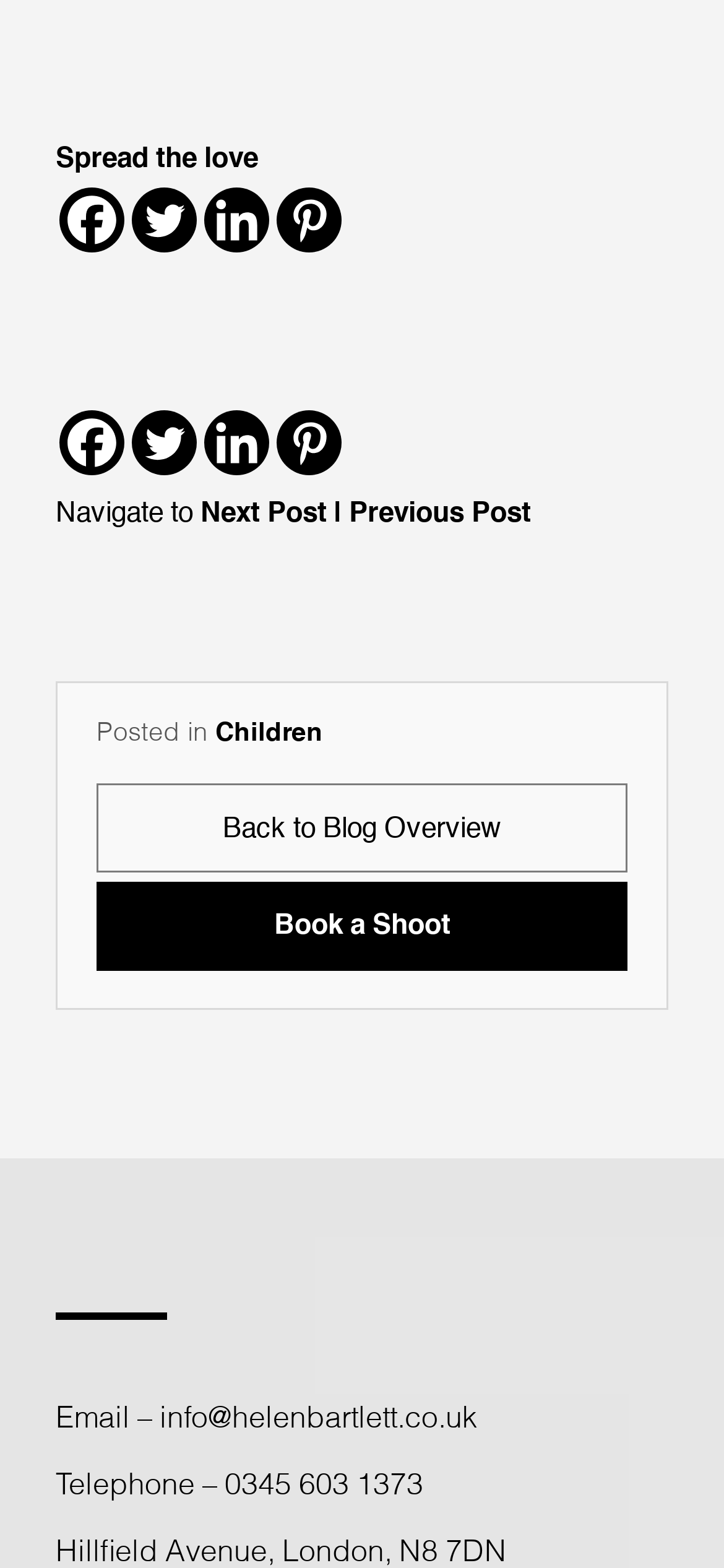Answer the question below using just one word or a short phrase: 
What is the navigation option next to 'Next Post'?

Previous Post